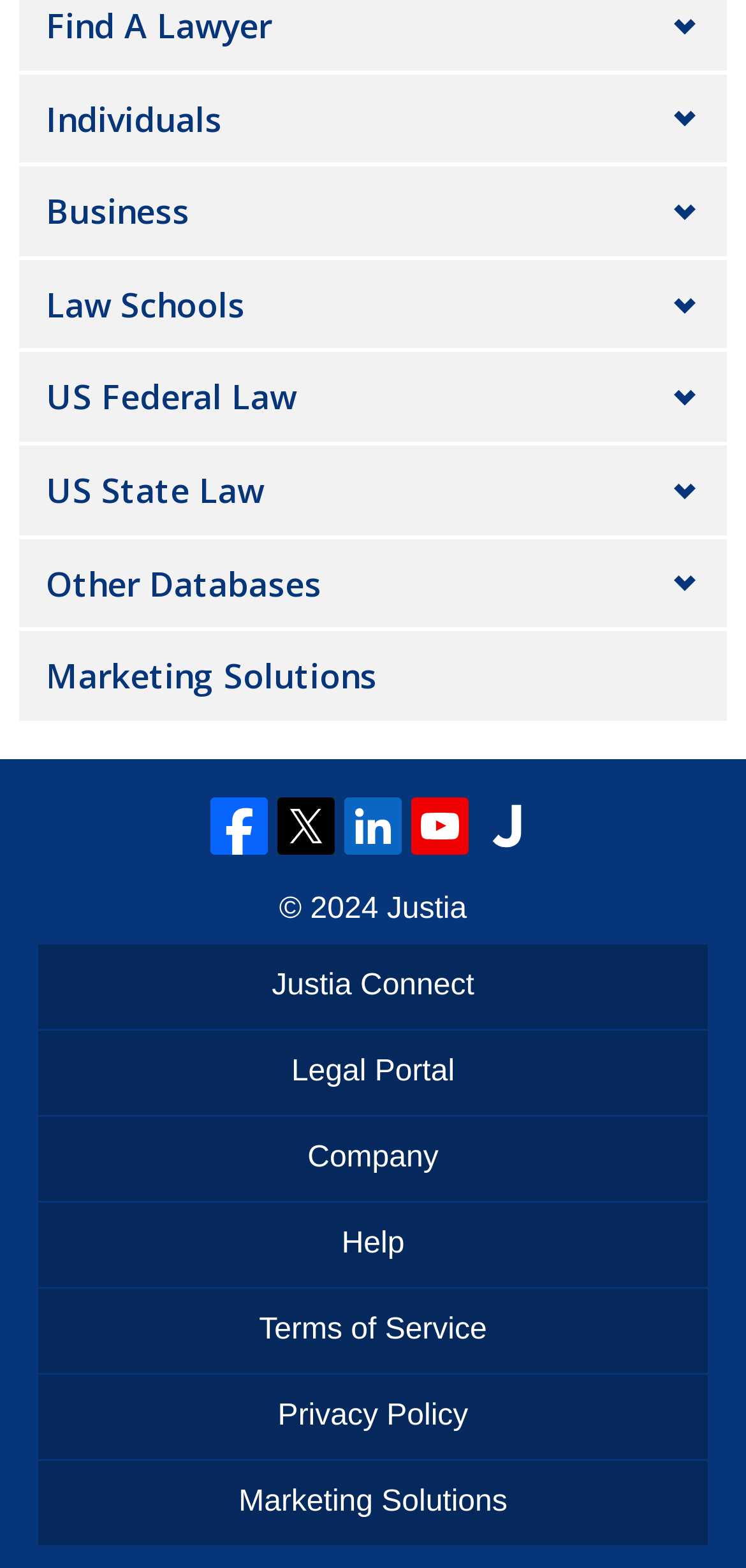Locate the UI element described by Find a Lawyer and provide its bounding box coordinates. Use the format (top-left x, top-left y, bottom-right x, bottom-right y) with all values as floating point numbers between 0 and 1.

[0.062, 0.001, 0.364, 0.031]